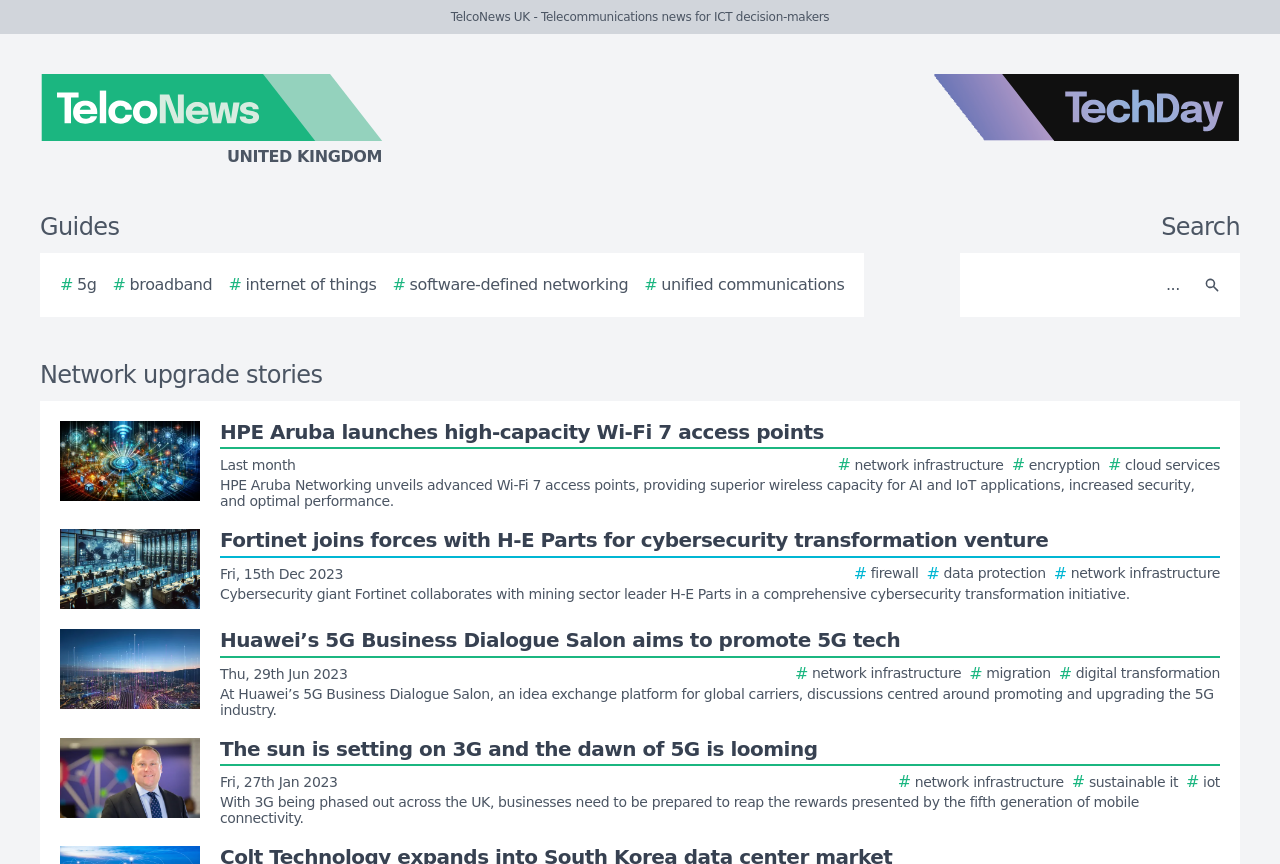Refer to the screenshot and answer the following question in detail:
How many story images are displayed on the webpage?

The number of story images can be determined by counting the images displayed below the 'Network upgrade stories' heading, which are accompanied by links to stories. There are four such images.